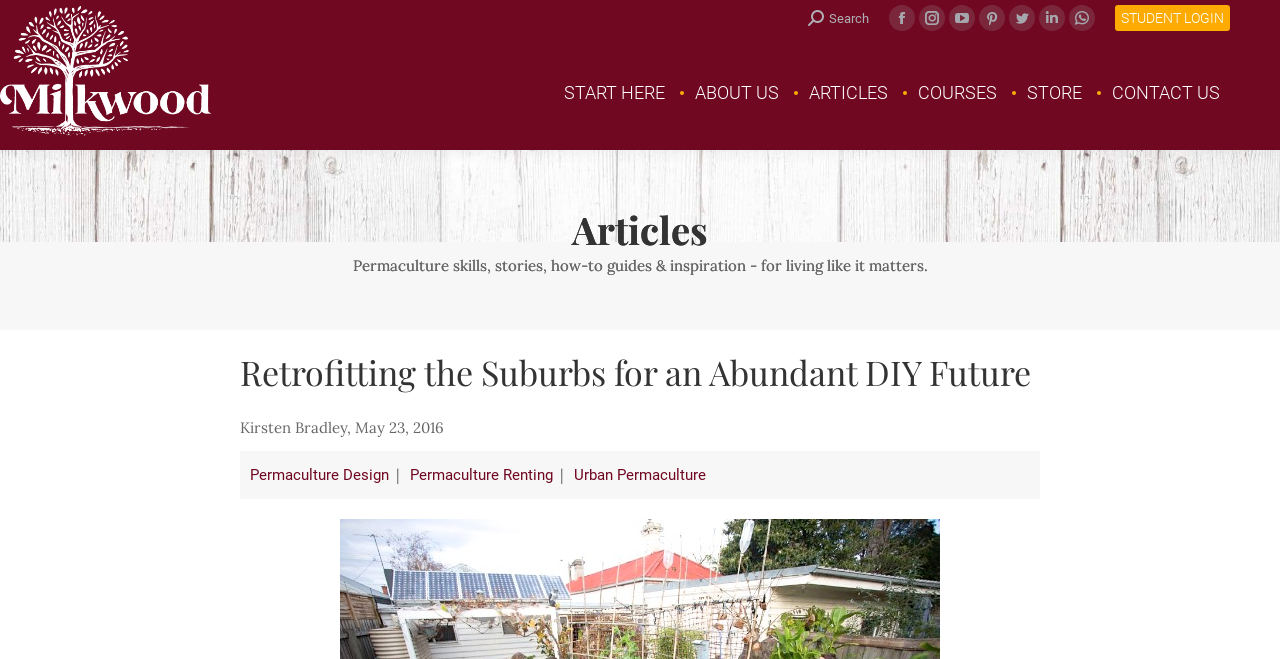Summarize the contents and layout of the webpage in detail.

The webpage is about permaculture and sustainable living, with a focus on retrofitting suburban areas. At the top right corner, there is a search bar with a magnifying glass icon. Next to it, there are social media links to Facebook, Instagram, YouTube, Pinterest, Twitter, LinkedIn, and WhatsApp.

On the top left, there is a logo image of Milkwood, a permaculture organization. Below it, there are navigation links to "START HERE", "ABOUT US", "ARTICLES", "COURSES", "STORE", and "CONTACT US".

The main content of the page is divided into two sections. On the left, there is a heading "Articles" with a subheading that describes the content of the page, which includes permaculture skills, stories, guides, and inspiration. Below it, there is a featured article titled "Retrofitting the Suburbs for an Abundant DIY Future" with the author's name and date, Kirsten Bradley, May 23, 2016. The article is categorized under three topics: Permaculture Design, Permaculture Renting, and Urban Permaculture, which are linked below the article title.

On the right side of the page, there is a section with a heading "Articles" again, but it seems to be a duplicate of the left section.